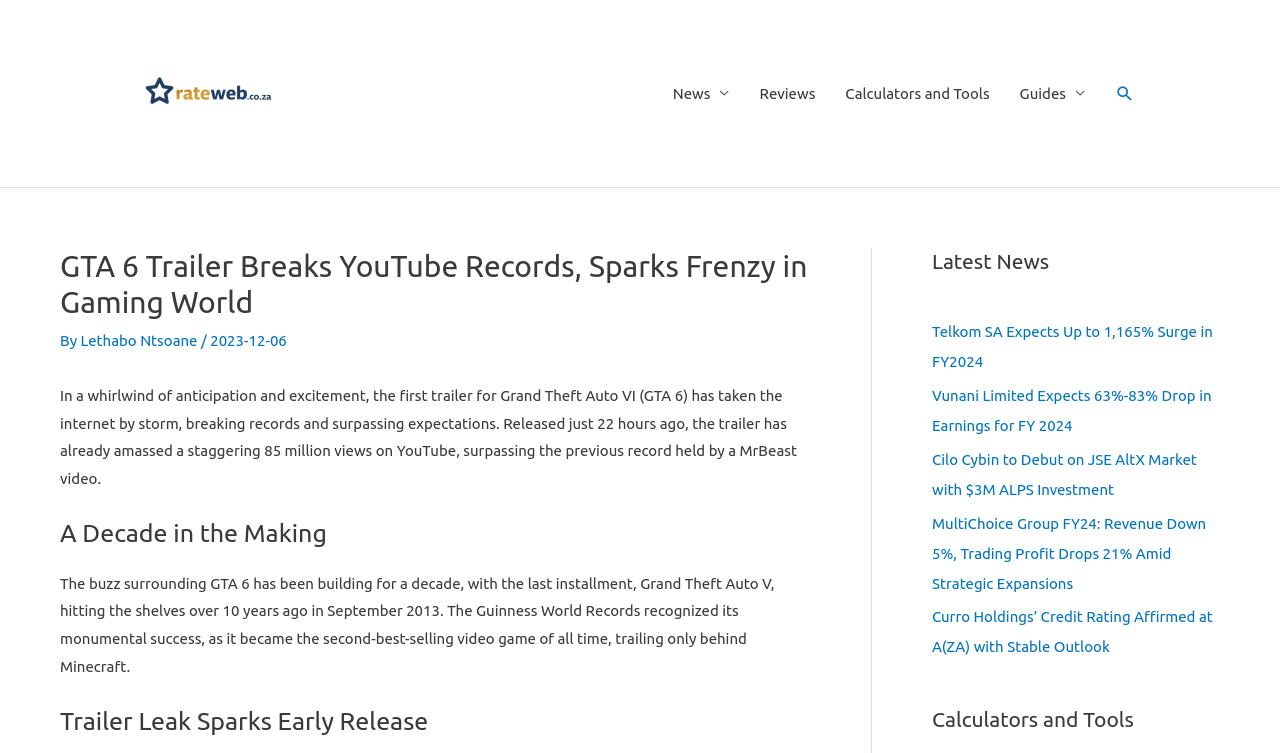Please give the bounding box coordinates of the area that should be clicked to fulfill the following instruction: "Explore the Calculators and Tools section". The coordinates should be in the format of four float numbers from 0 to 1, i.e., [left, top, right, bottom].

[0.728, 0.935, 0.952, 0.977]